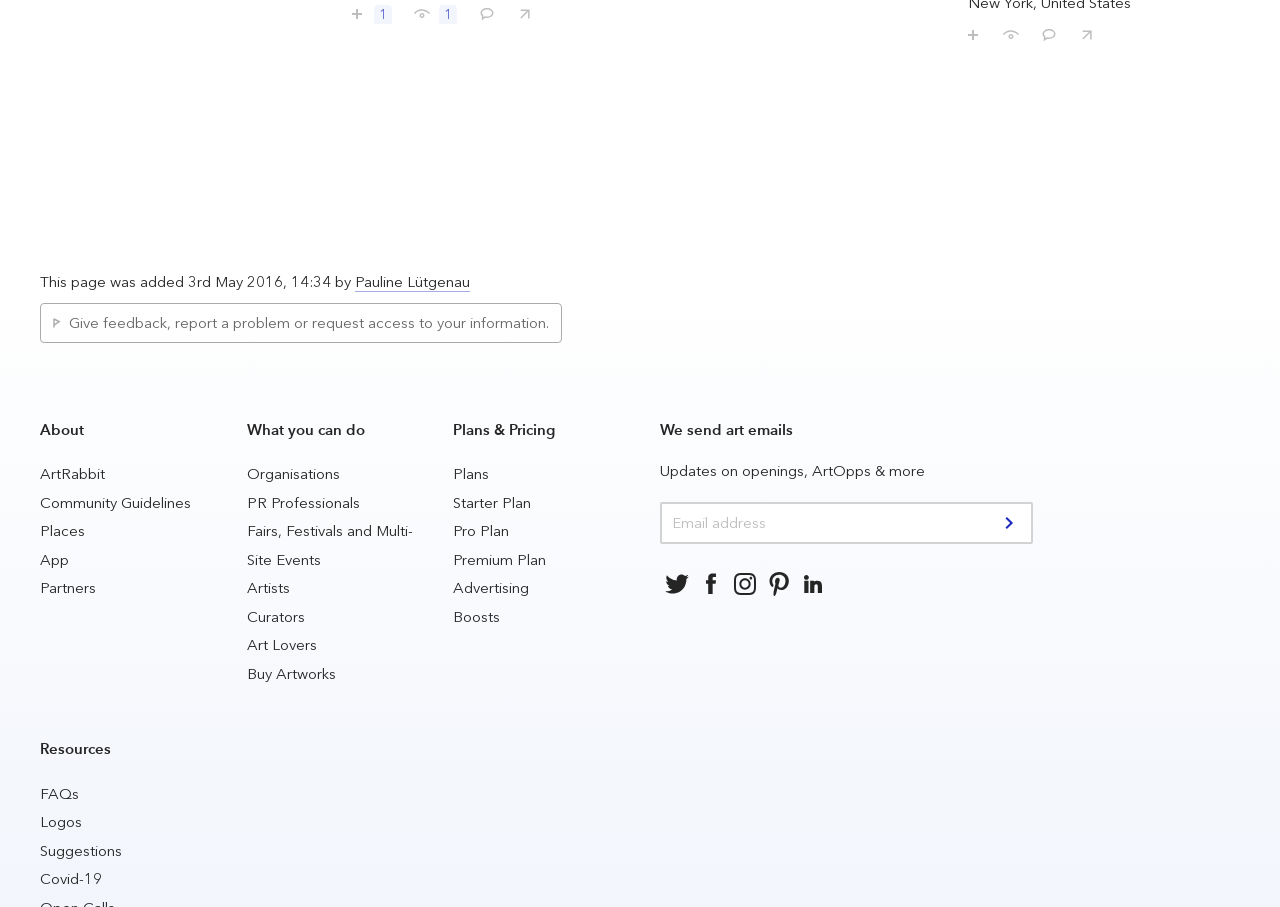Please specify the bounding box coordinates for the clickable region that will help you carry out the instruction: "Follow us on social media".

[0.516, 0.626, 0.542, 0.663]